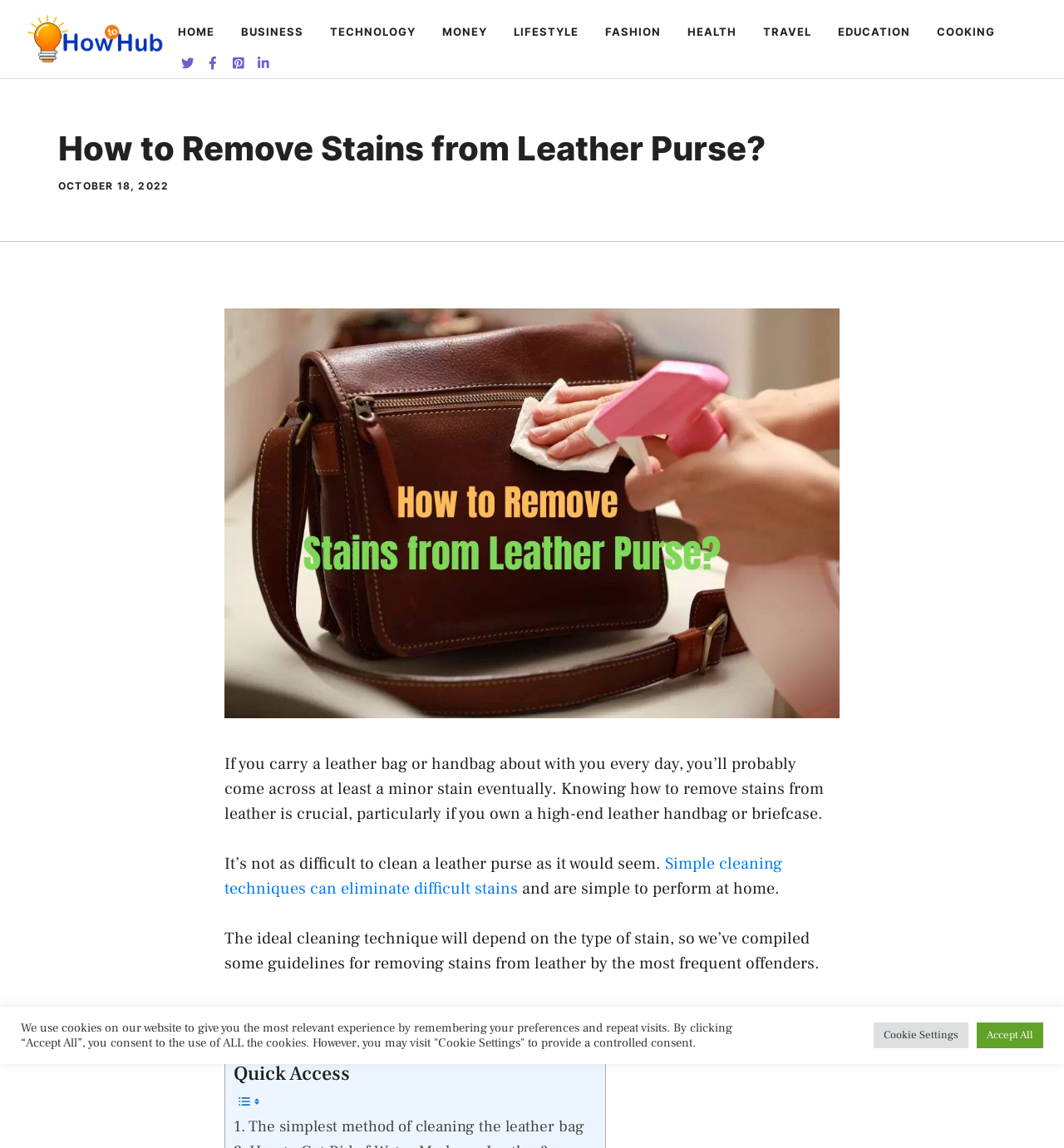What is the date of the article?
Using the visual information, respond with a single word or phrase.

OCTOBER 18, 2022